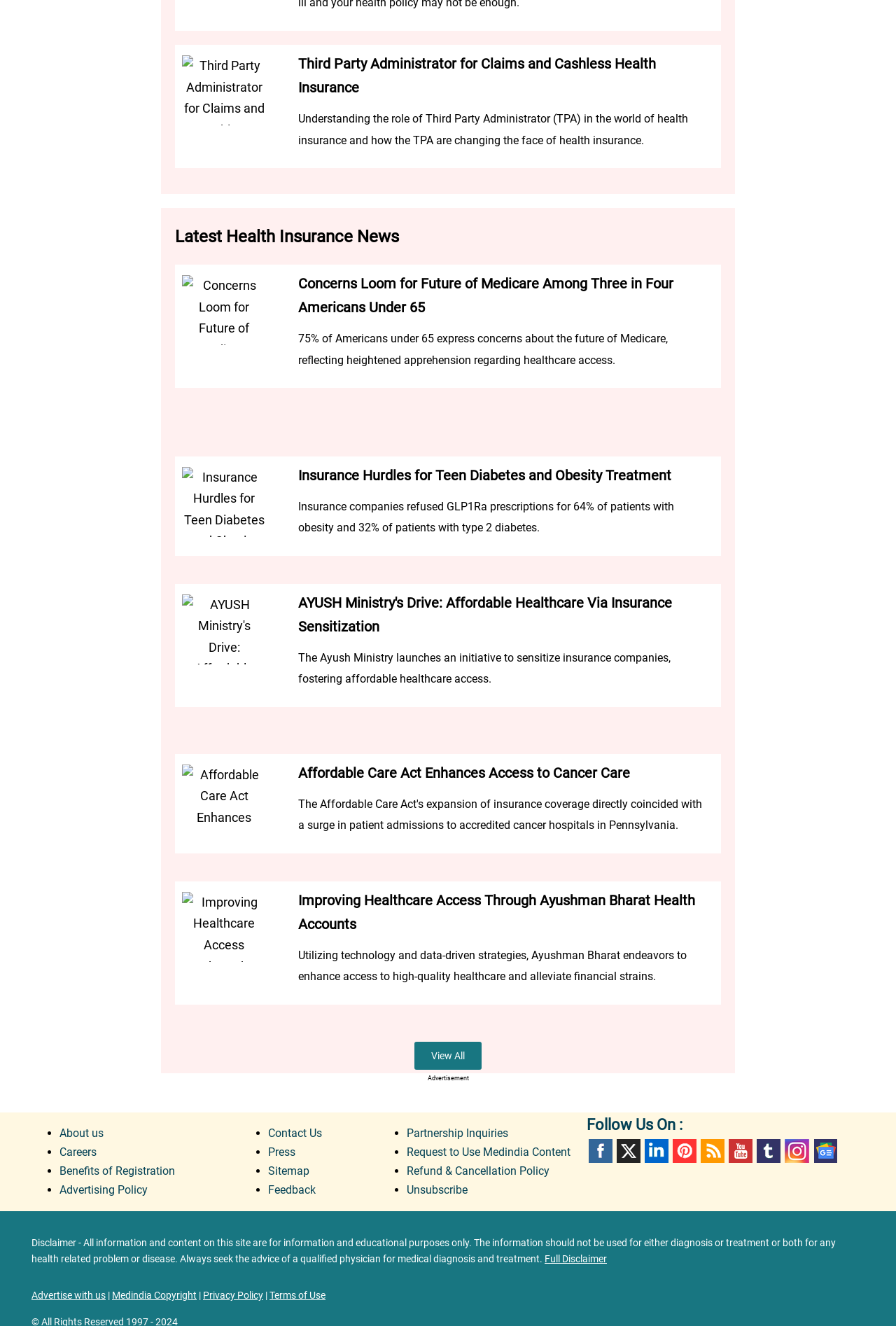Please give a one-word or short phrase response to the following question: 
How can users contact the website?

Through the 'Contact Us' link